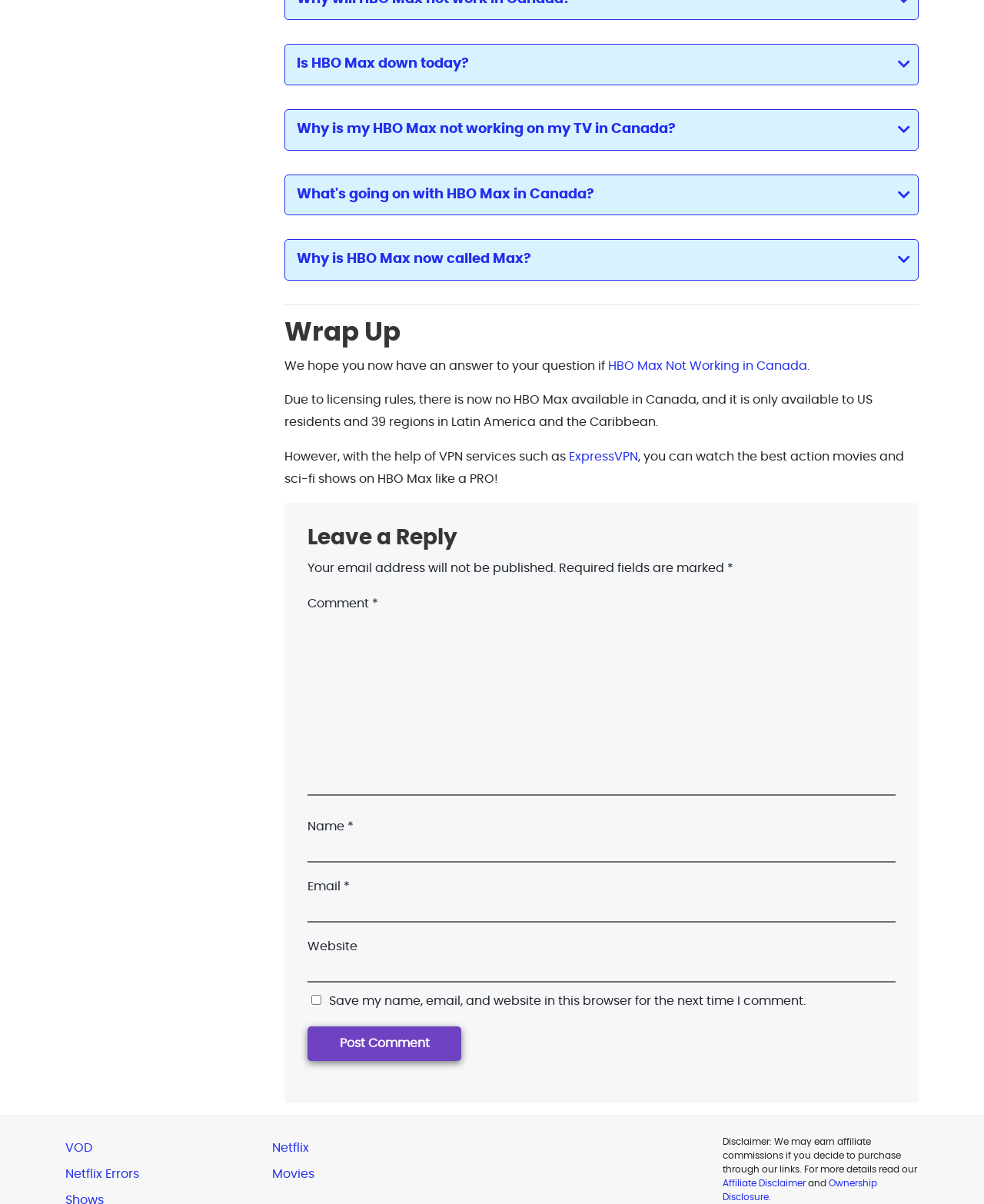How many links are provided in the footer section?
Look at the screenshot and give a one-word or phrase answer.

7